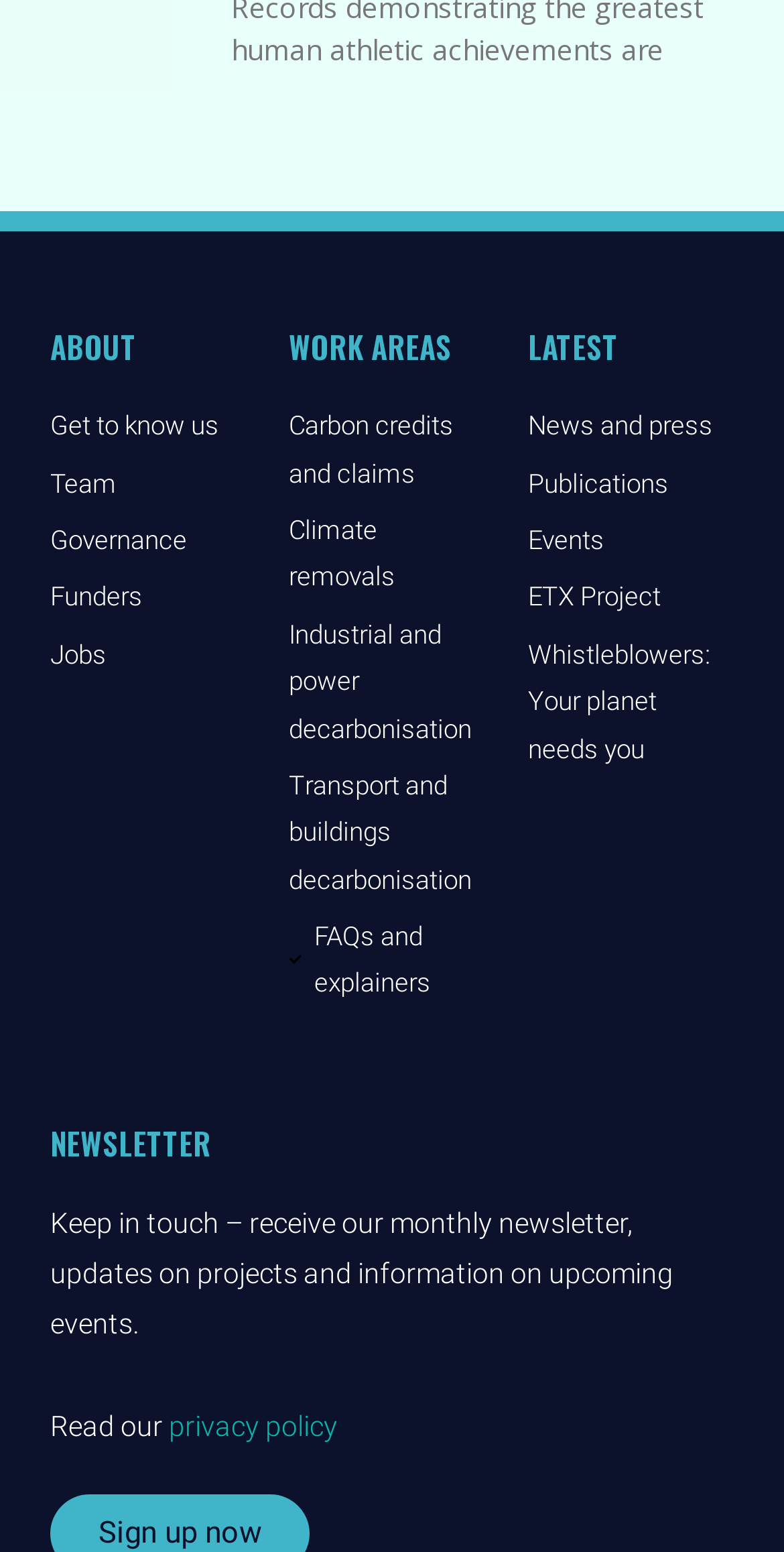Locate the bounding box coordinates of the clickable region necessary to complete the following instruction: "View the privacy policy". Provide the coordinates in the format of four float numbers between 0 and 1, i.e., [left, top, right, bottom].

[0.215, 0.908, 0.431, 0.929]